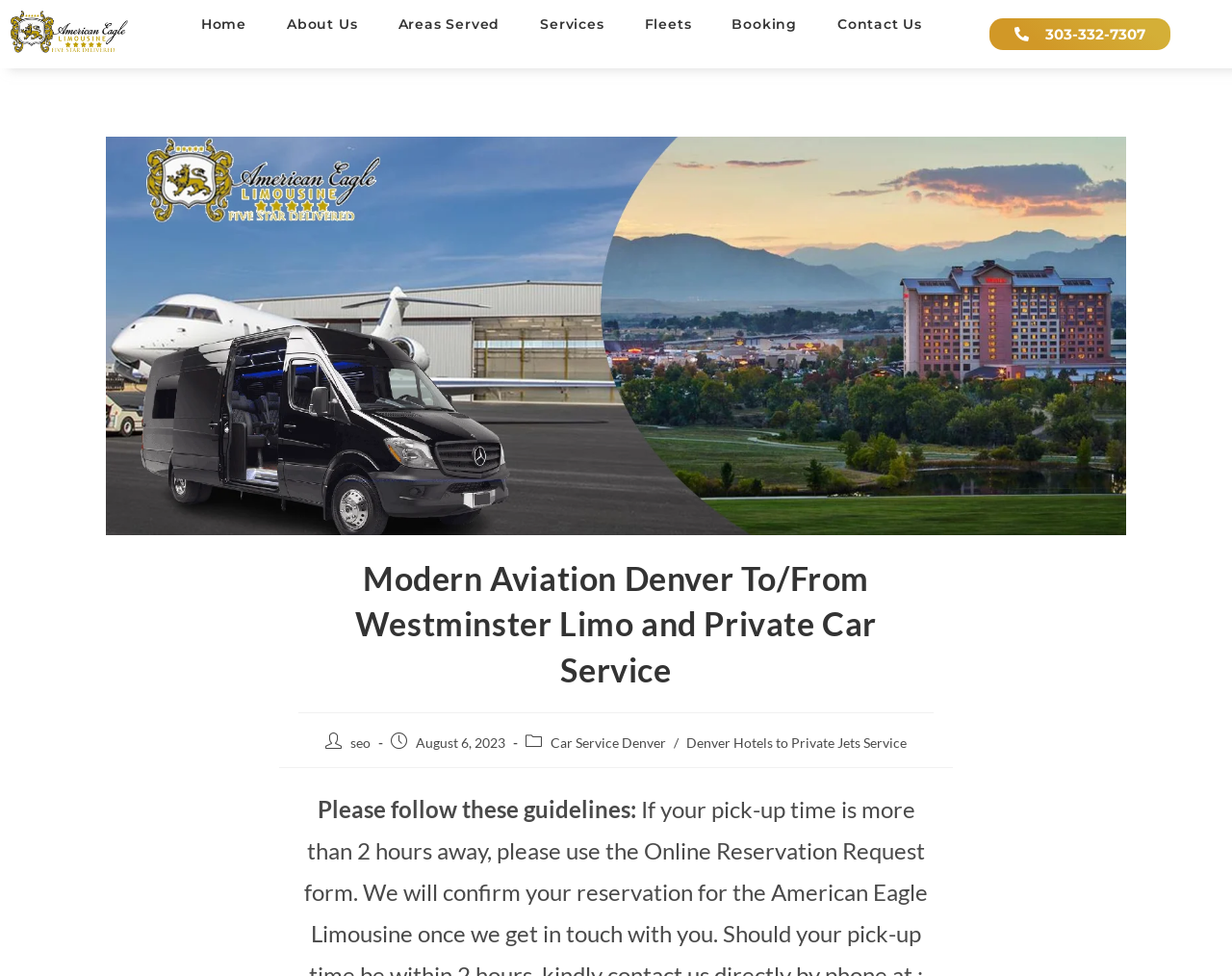What is the date mentioned on the webpage?
Please answer the question with as much detail and depth as you can.

I found the date by looking at the StaticText element with the text 'August 6, 2023' which is located below the main heading.